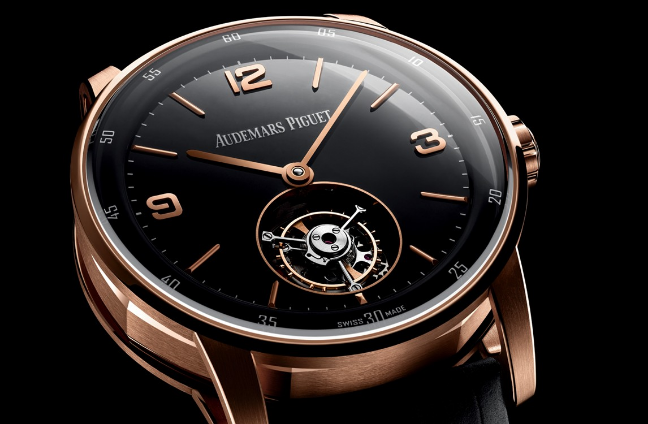Please provide a comprehensive answer to the question below using the information from the image: What type of strap is paired with the watch?

According to the caption, the watch is 'elegantly paired with a classic black leather strap', which indicates that the strap is made of black leather.